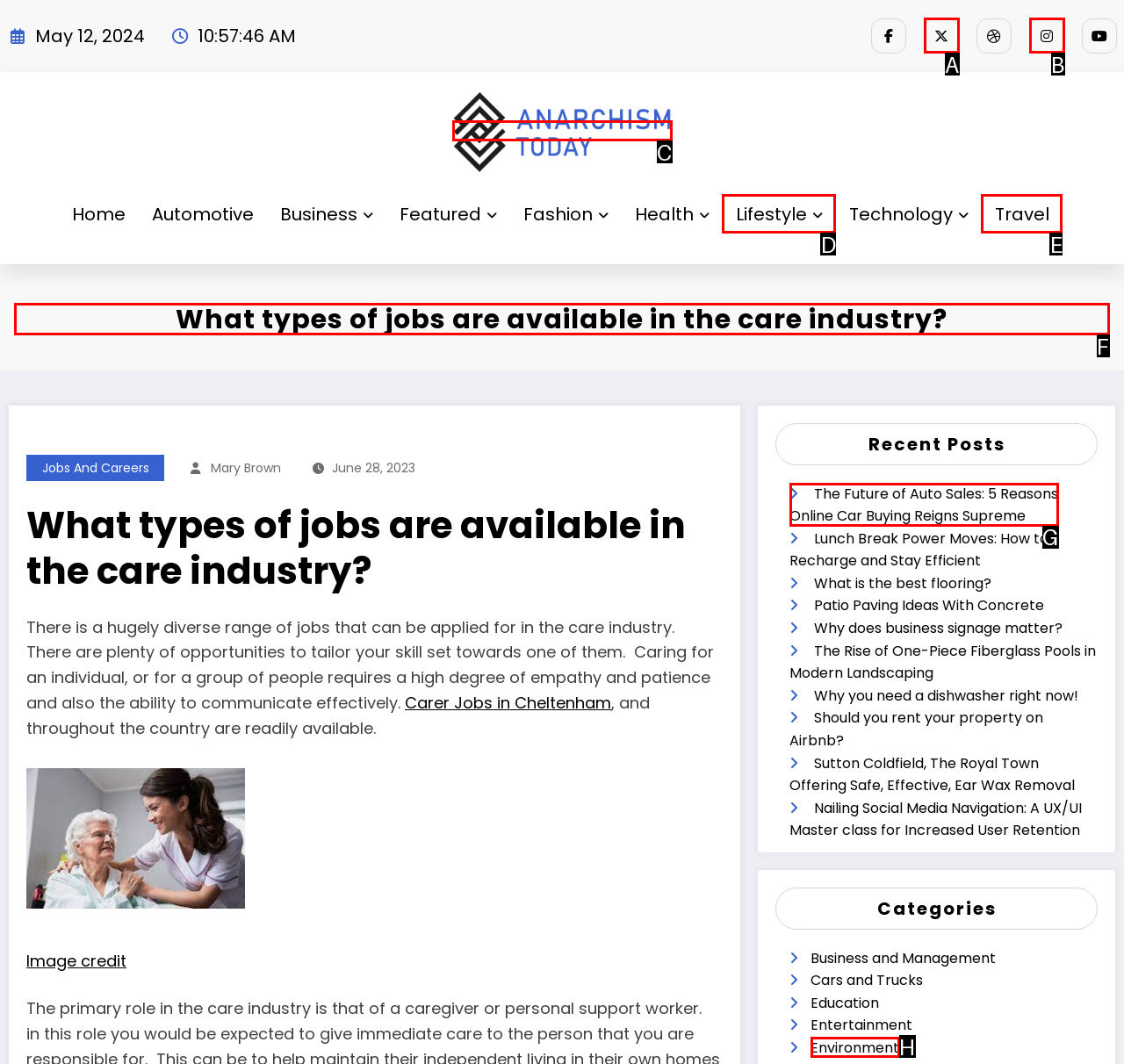Please identify the correct UI element to click for the task: Read the article about 'What types of jobs are available in the care industry?' Respond with the letter of the appropriate option.

F